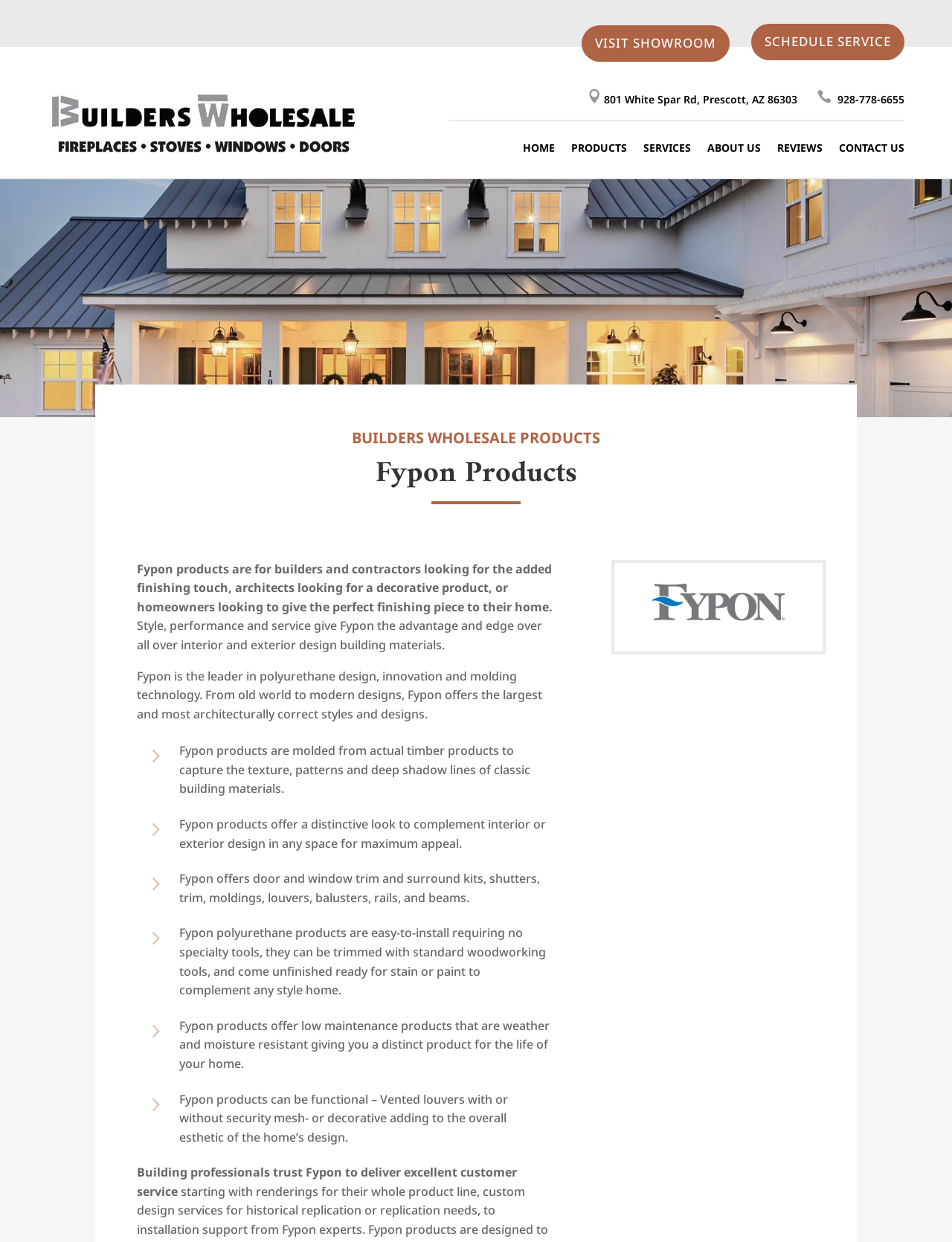What is the advantage of Fypon products?
Answer the question with a single word or phrase, referring to the image.

Style, performance, and service